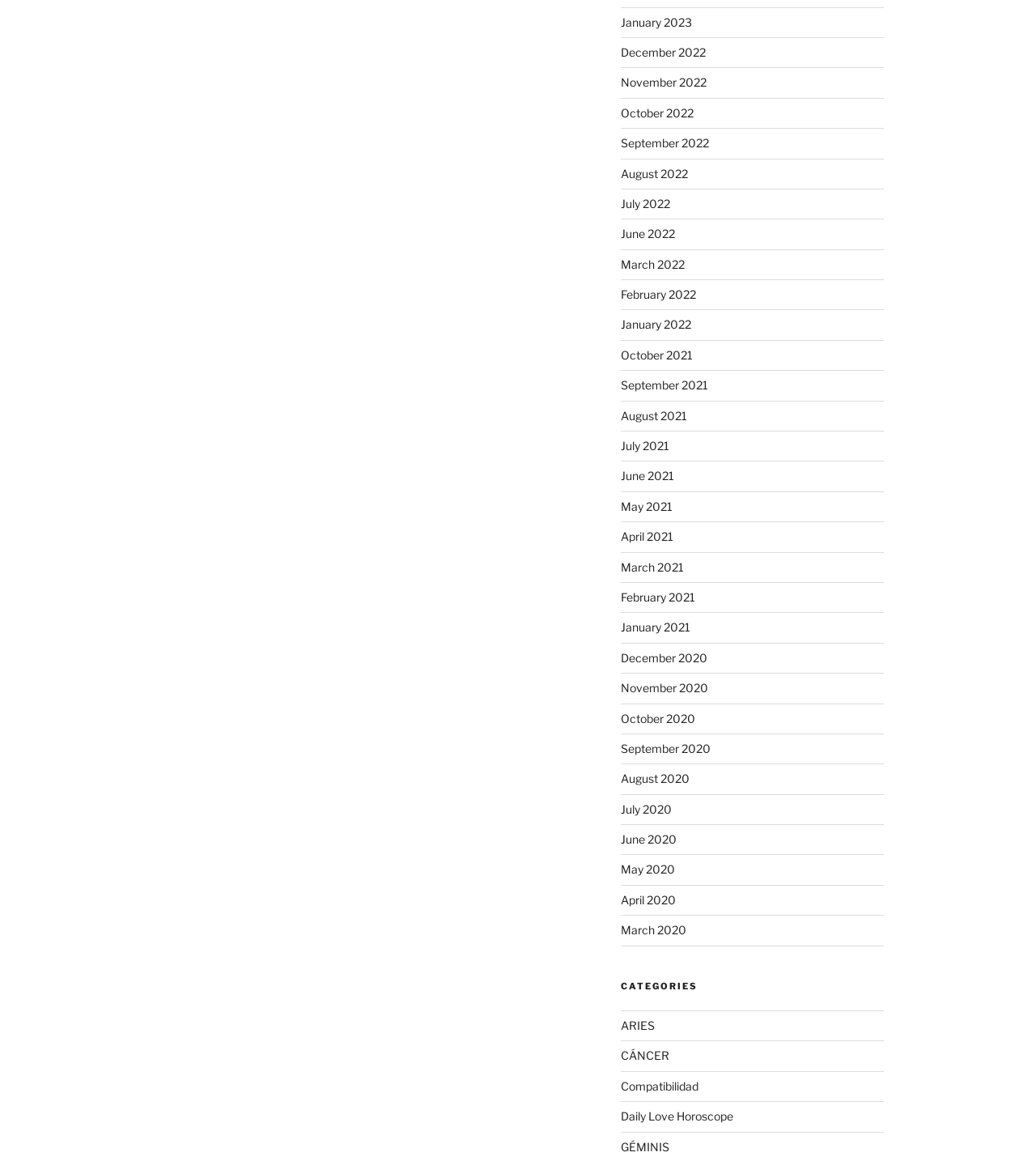Locate the bounding box coordinates of the region to be clicked to comply with the following instruction: "Explore 'Top 10 SEO Tools'". The coordinates must be four float numbers between 0 and 1, in the form [left, top, right, bottom].

None